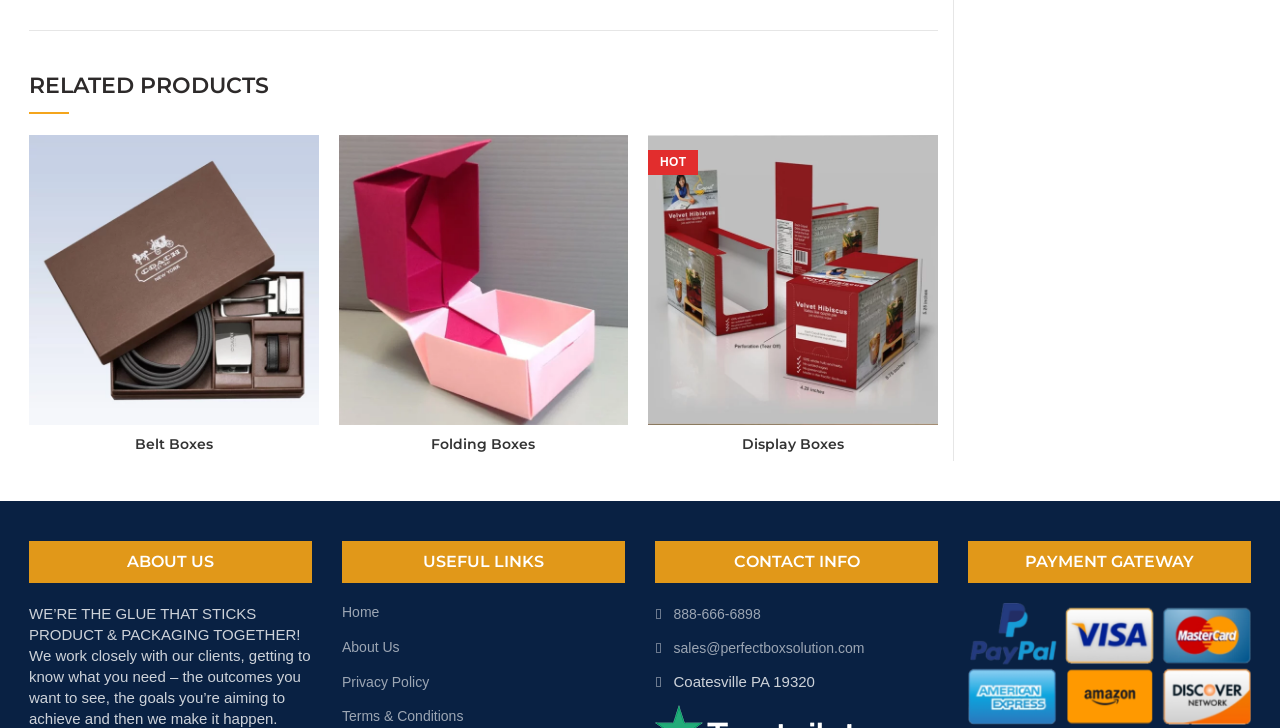How many useful links are there?
Please ensure your answer is as detailed and informative as possible.

There are four useful links: 'Home', 'About Us', 'Privacy Policy', and 'Terms & Conditions', which are listed under the heading 'USEFUL LINKS'.